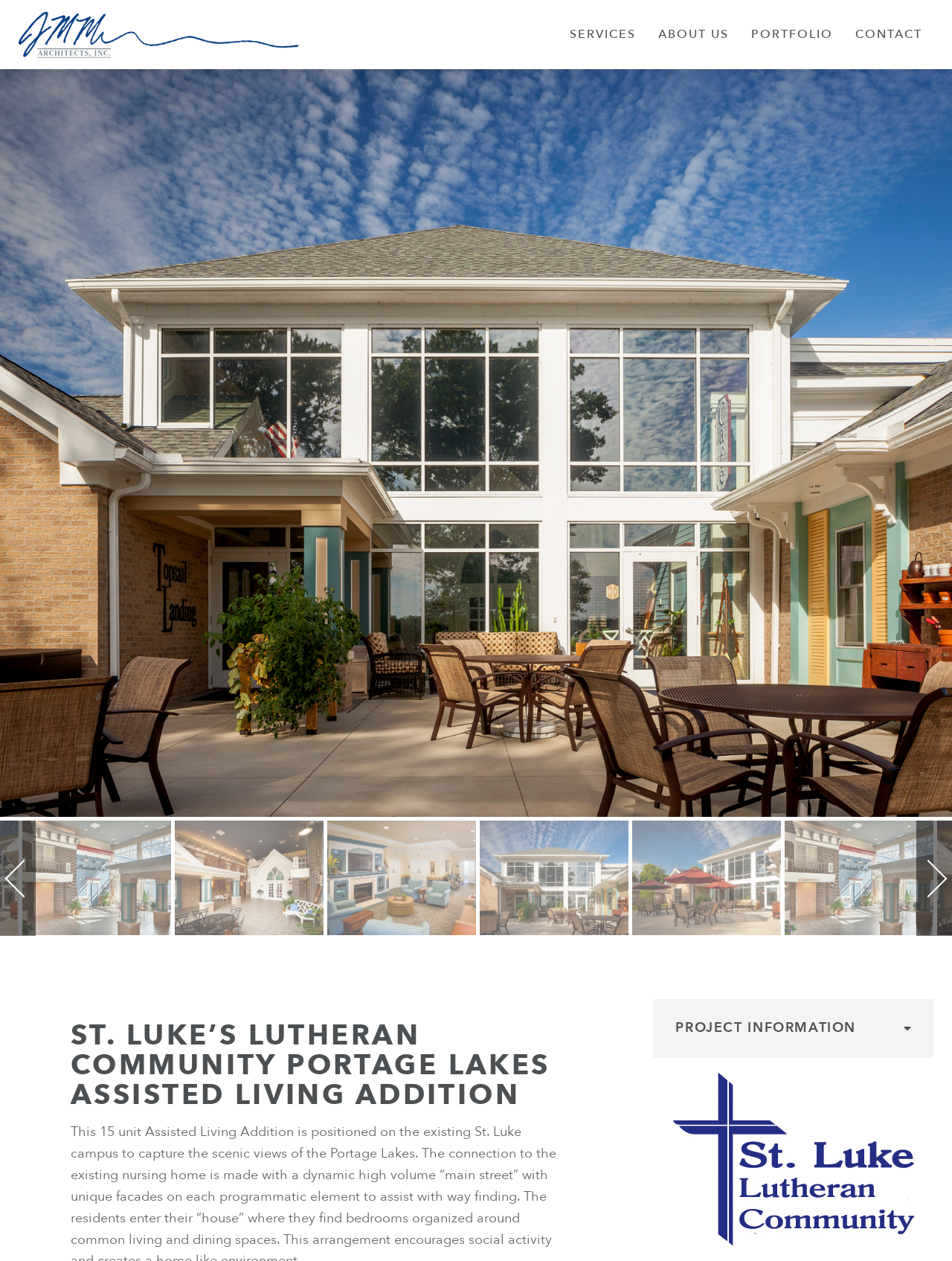What type of community is St. Luke's Portage Lakes?
Please give a well-detailed answer to the question.

Based on the webpage, the heading 'ST. LUKE’S LUTHERAN COMMUNITY PORTAGE LAKES ASSISTED LIVING ADDITION' suggests that St. Luke's Portage Lakes is an assisted living community.